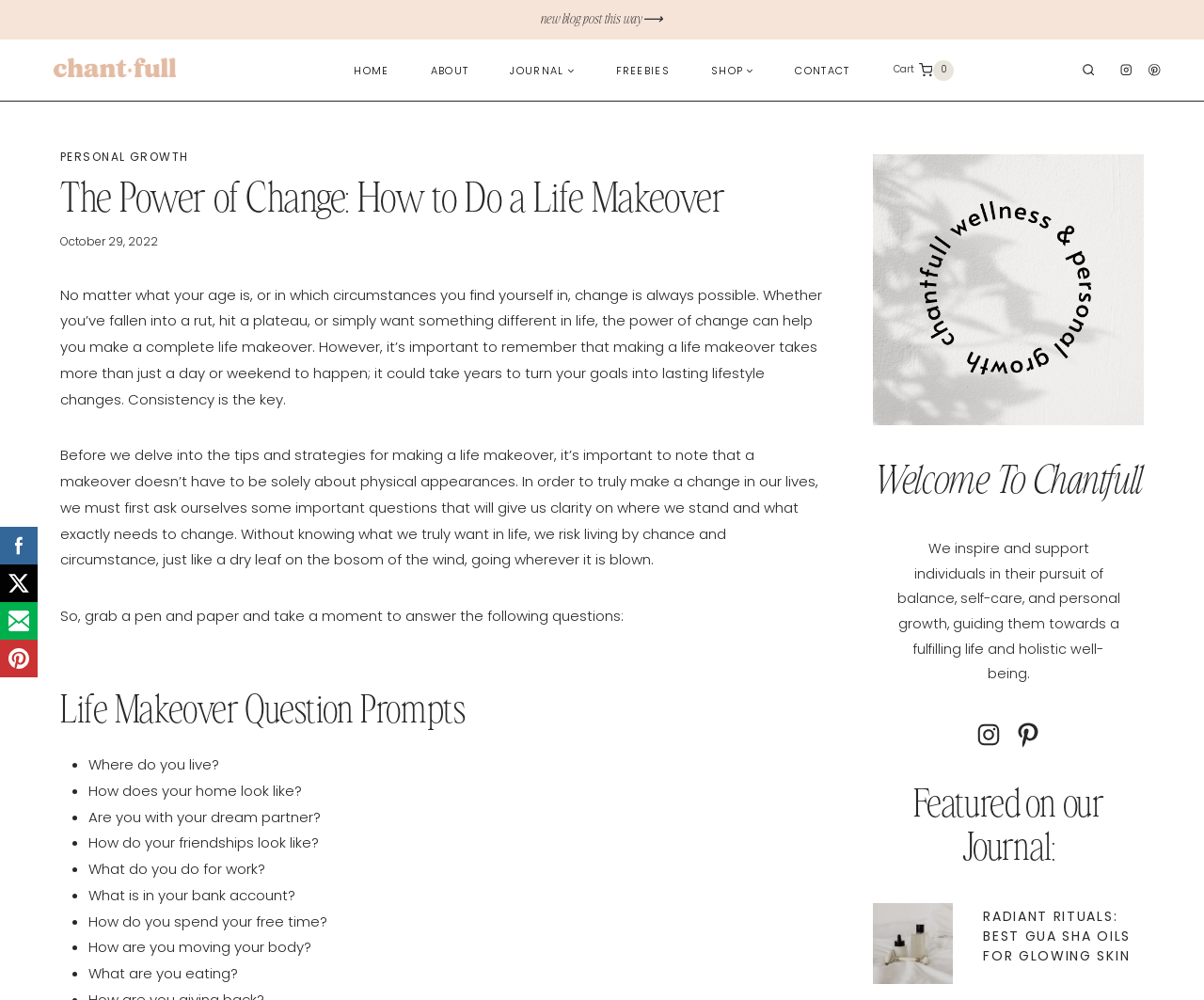Identify the main heading from the webpage and provide its text content.

The Power of Change: How to Do a Life Makeover